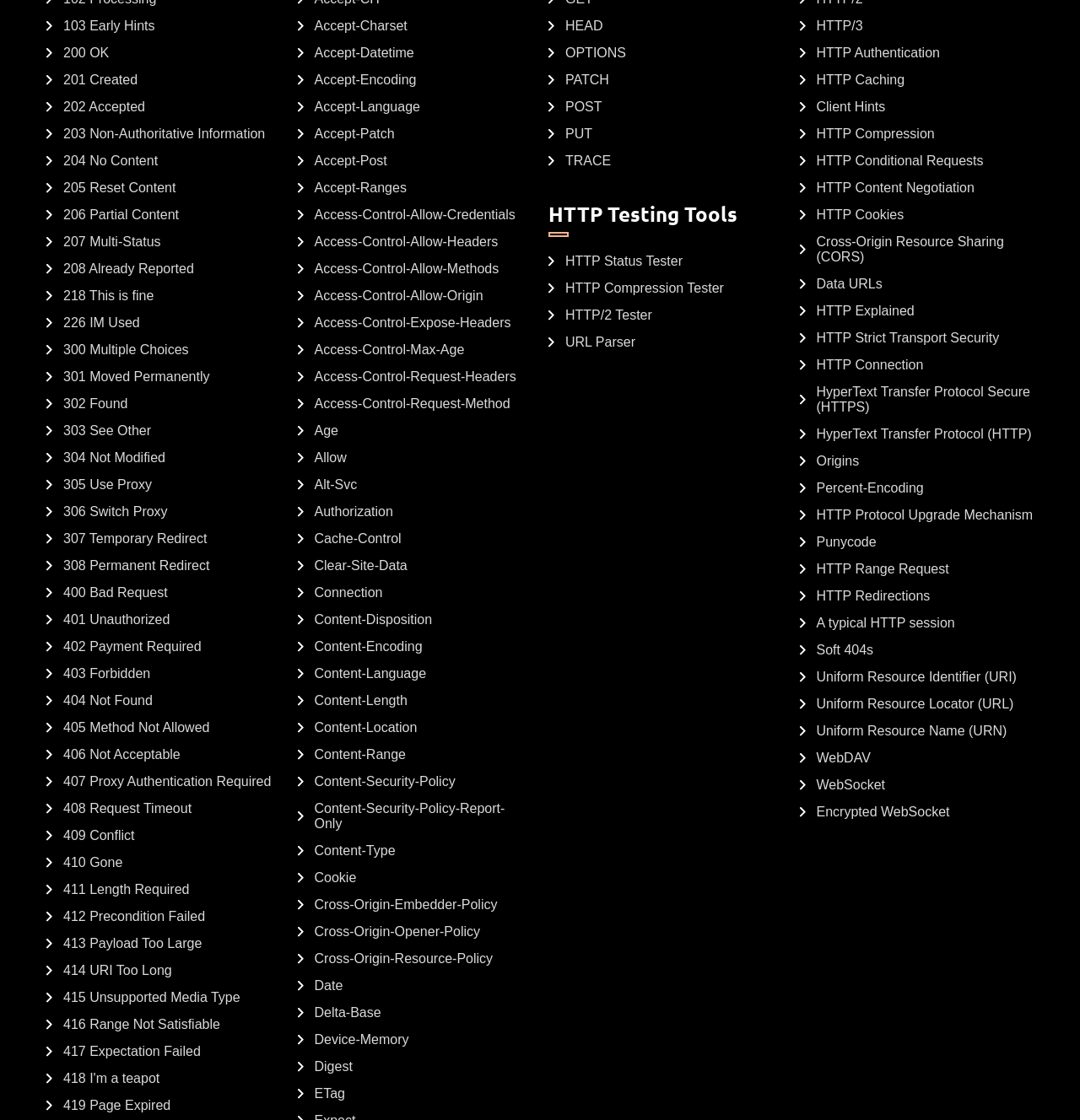Please identify the bounding box coordinates of the area that needs to be clicked to follow this instruction: "Explore Access-Control-Allow-Credentials".

[0.275, 0.185, 0.477, 0.199]